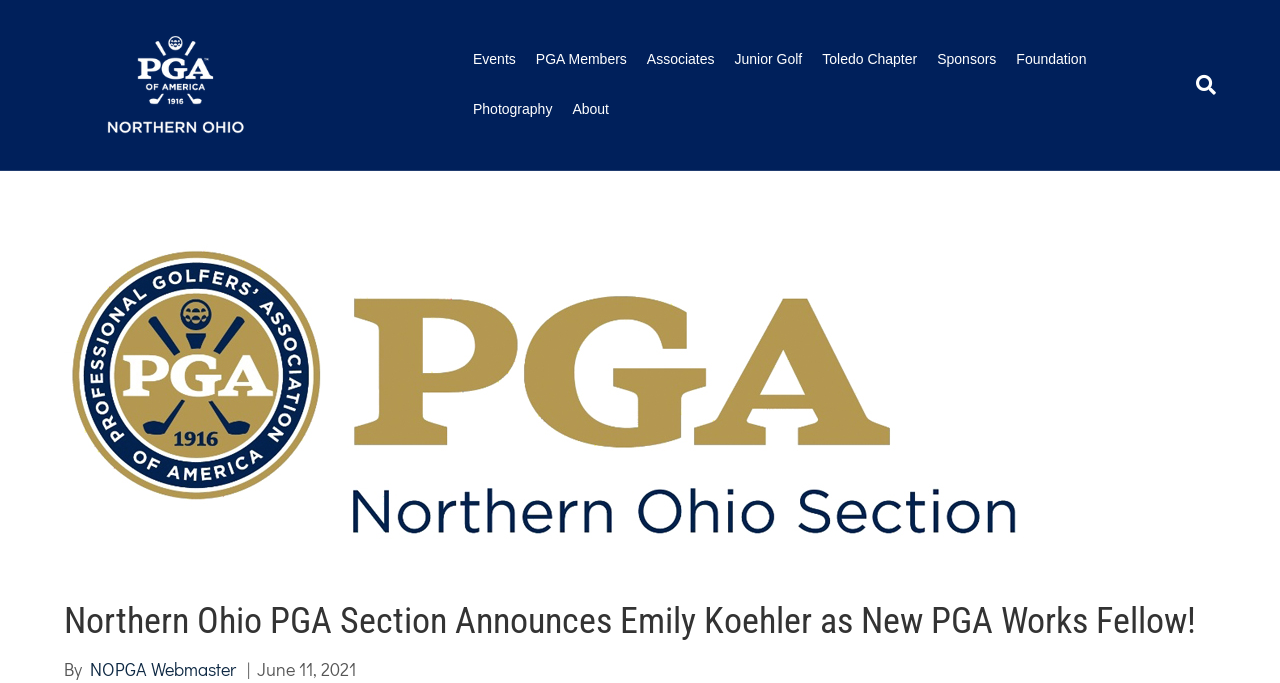Please provide the bounding box coordinates for the element that needs to be clicked to perform the instruction: "Click the 'Events' link". The coordinates must consist of four float numbers between 0 and 1, formatted as [left, top, right, bottom].

[0.362, 0.052, 0.411, 0.124]